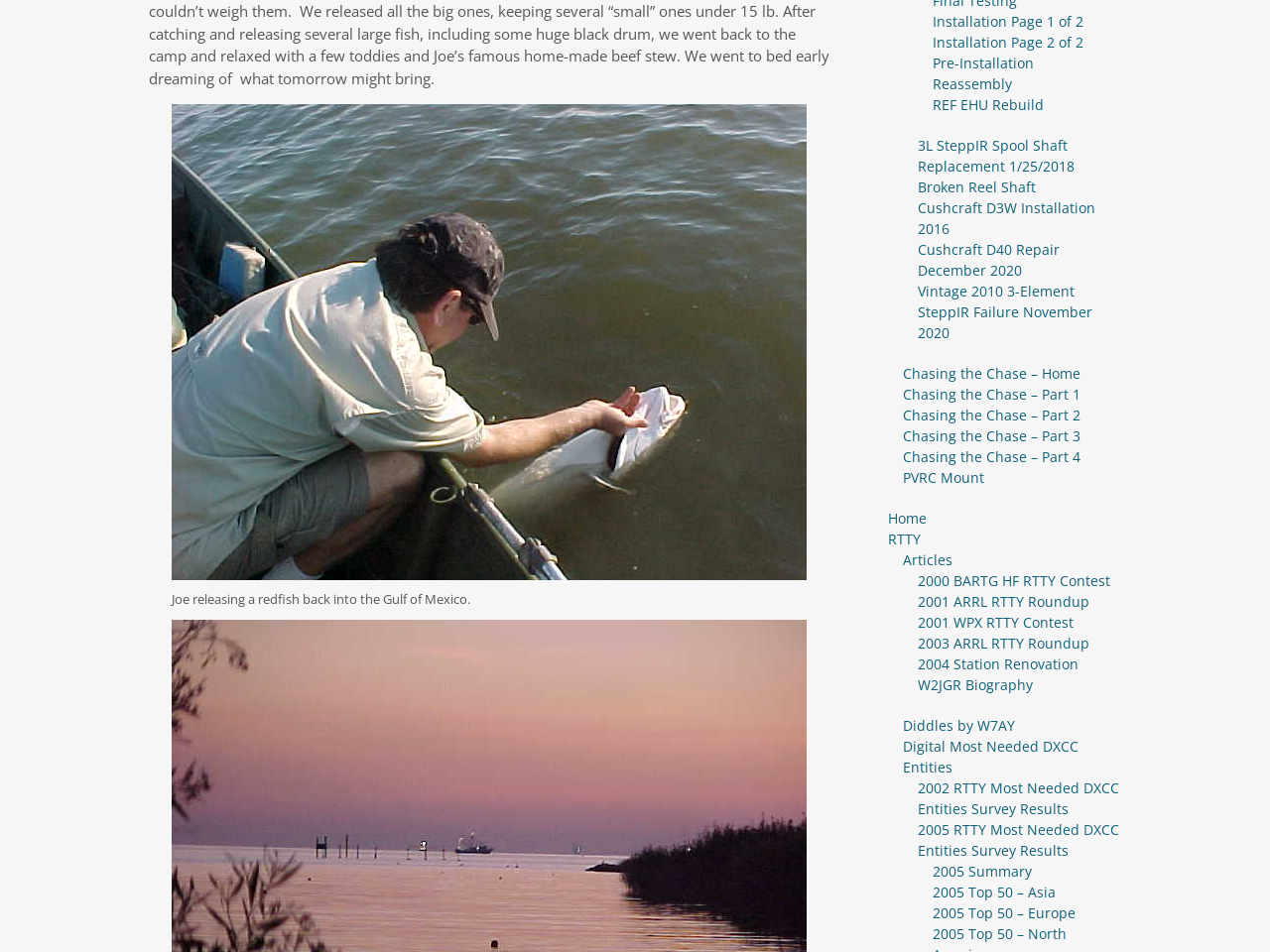Identify the bounding box for the described UI element: "Diddles by W7AY".

[0.711, 0.752, 0.799, 0.772]